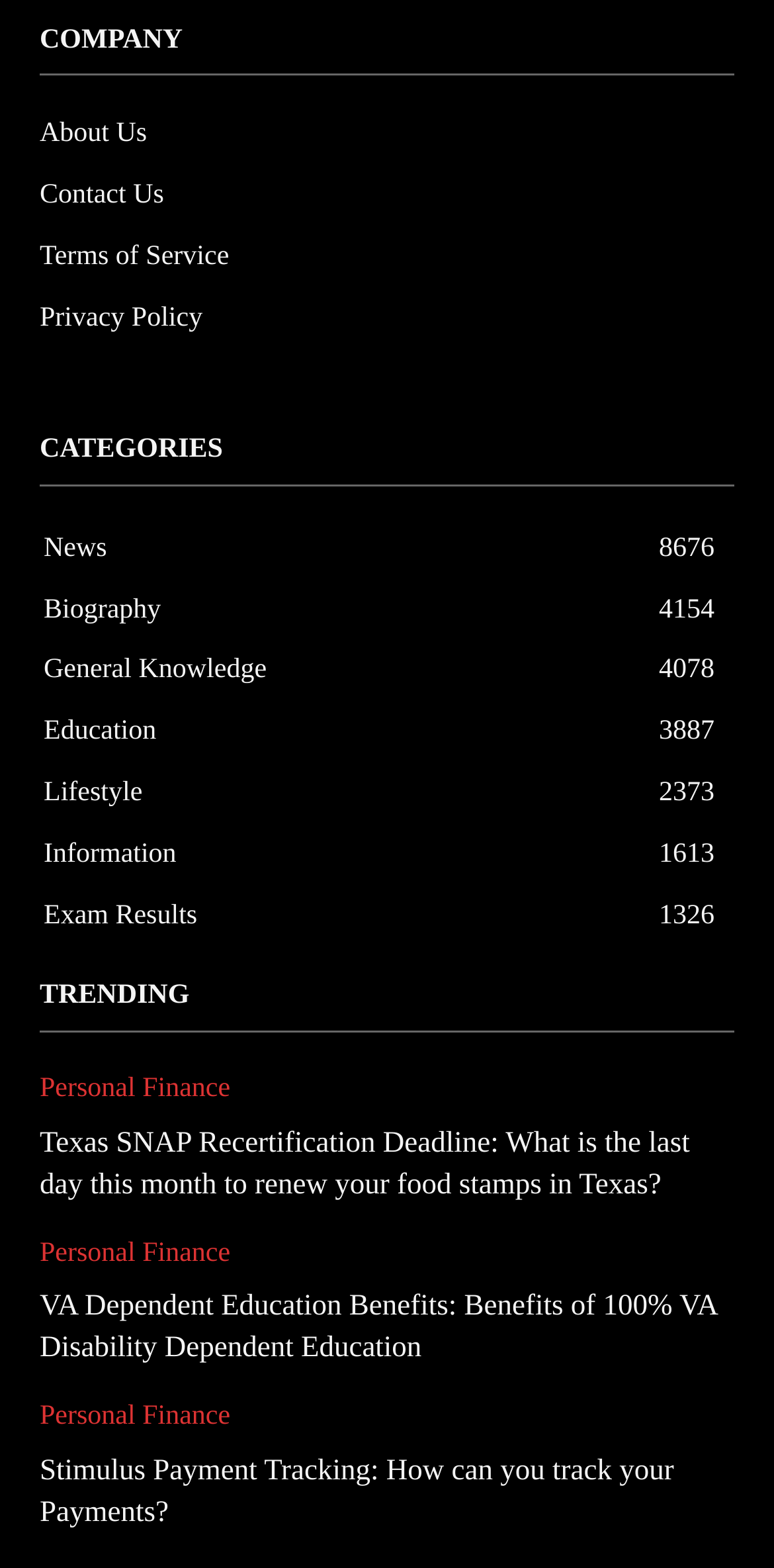What is the topic of the first trending article?
Answer with a single word or phrase by referring to the visual content.

Texas SNAP Recertification Deadline